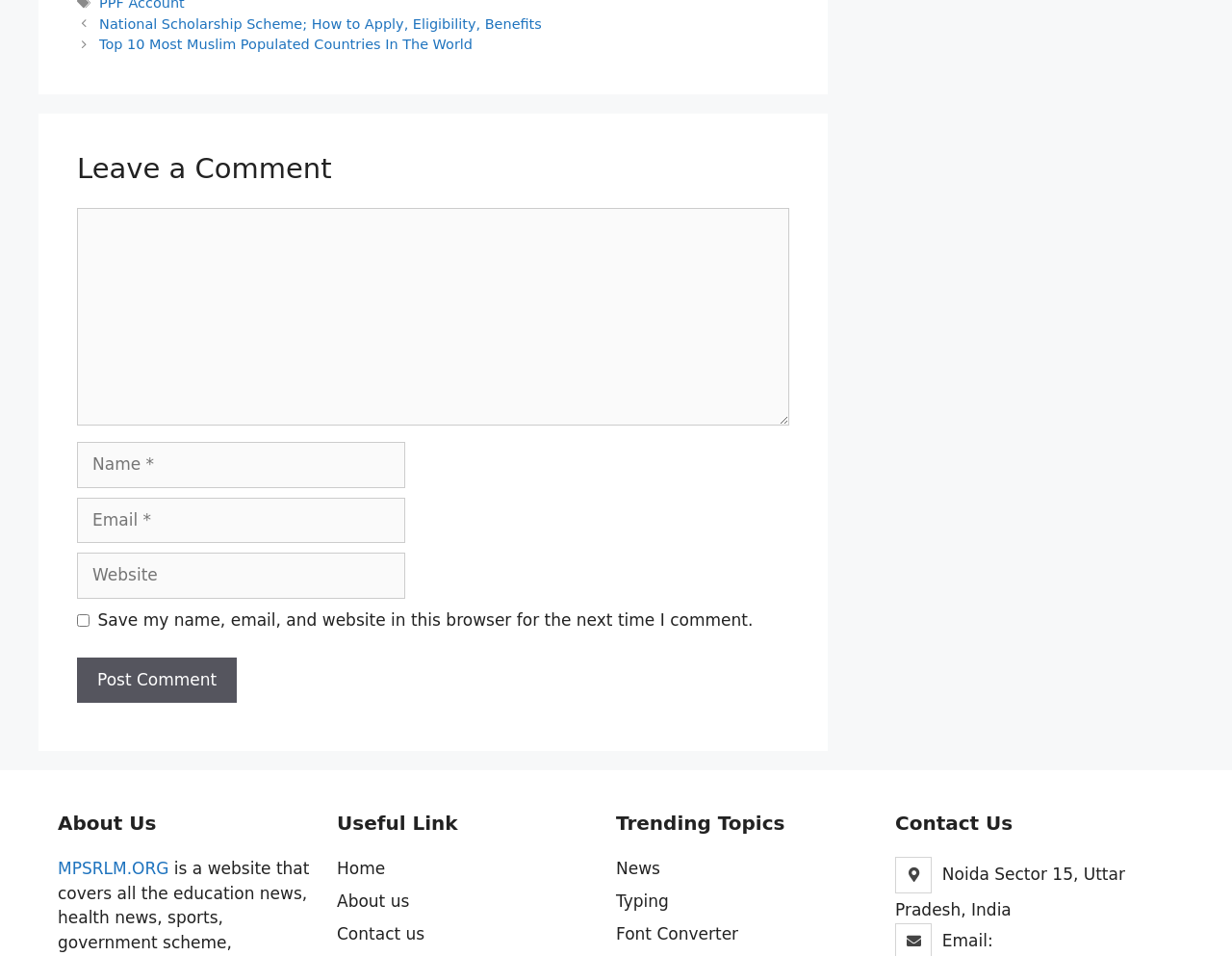Please locate the clickable area by providing the bounding box coordinates to follow this instruction: "Leave a comment".

[0.062, 0.159, 0.641, 0.197]